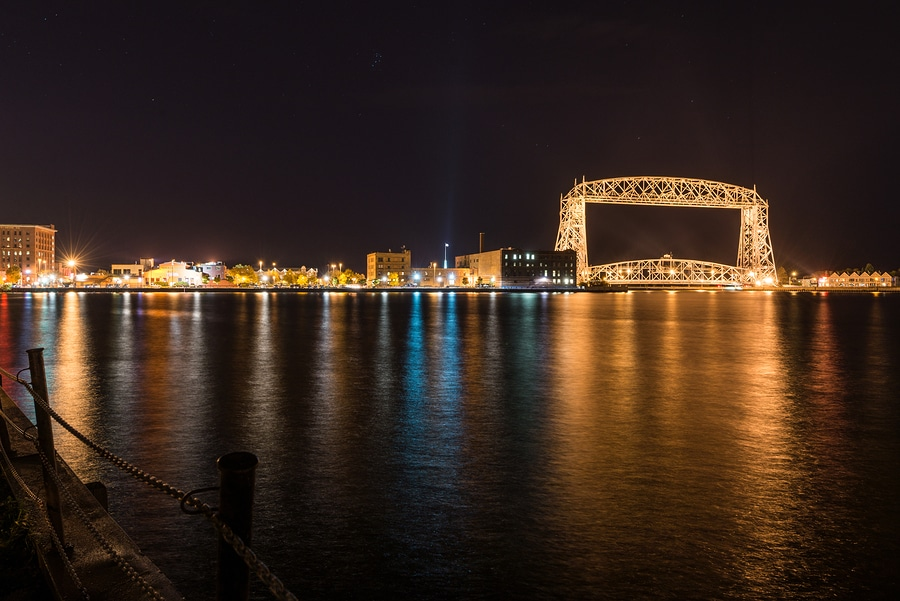Is the image taken during the day or night?
Based on the image, respond with a single word or phrase.

Night